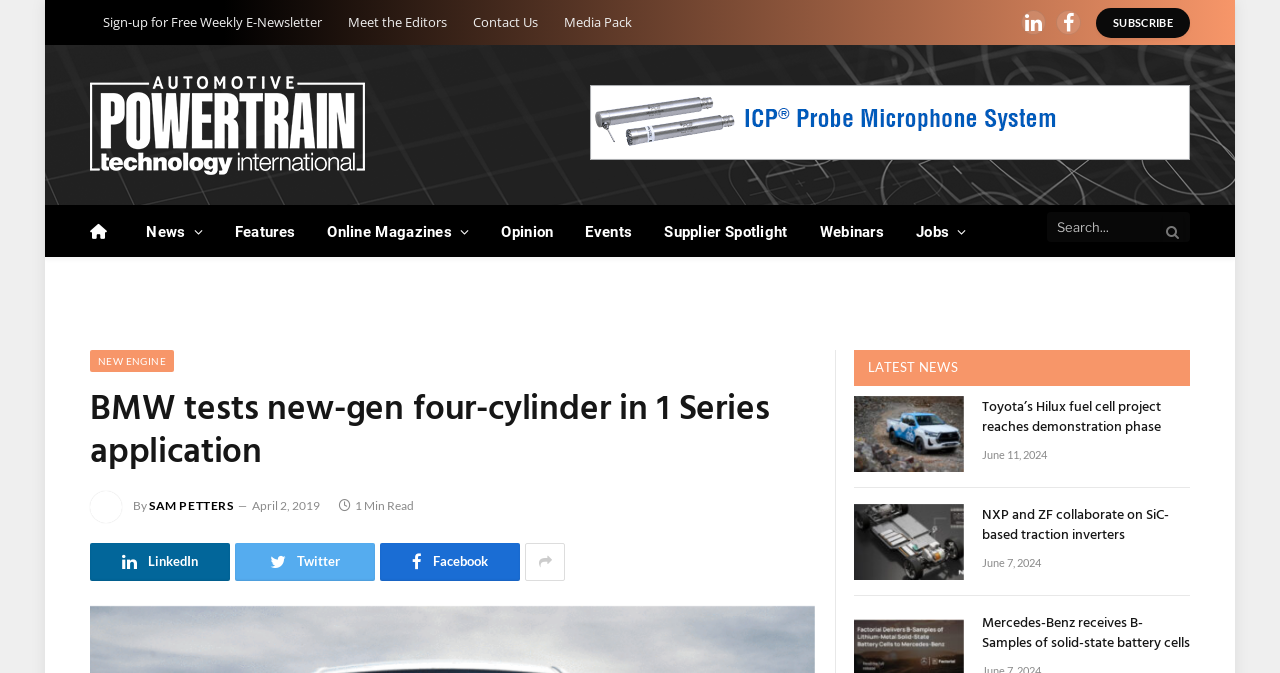Elaborate on the different components and information displayed on the webpage.

The webpage is about Automotive Powertrain Technology International, a publication that focuses on the automotive industry. At the top, there are several links to sign up for a free weekly e-newsletter, meet the editors, contact us, and access the media pack. On the right side, there are social media links to LinkedIn, Facebook, and a subscribe button.

Below the top section, there is a main heading that reads "BMW tests new-gen four-cylinder in 1 Series application." Next to the heading, there is an image of Sam Petters, the author of the article. The article is dated April 2, 2019, and has a 1-minute read time. There are also social media sharing links to LinkedIn, Twitter, Facebook, and another unknown platform.

On the right side of the page, there is a search bar with a magnifying glass icon. Below the search bar, there are several links to different sections of the website, including News, Features, Online Magazines, Opinion, Events, Supplier Spotlight, Webinars, and Jobs.

The main content of the page is divided into several sections. The first section is the featured article about BMW's new four-cylinder engine. Below the featured article, there is a section titled "LATEST NEWS" that lists several news articles. Each article has a heading, a brief summary, and an image. The articles are dated, with the most recent one being from June 11, 2024, and the oldest one being from June 7, 2024.